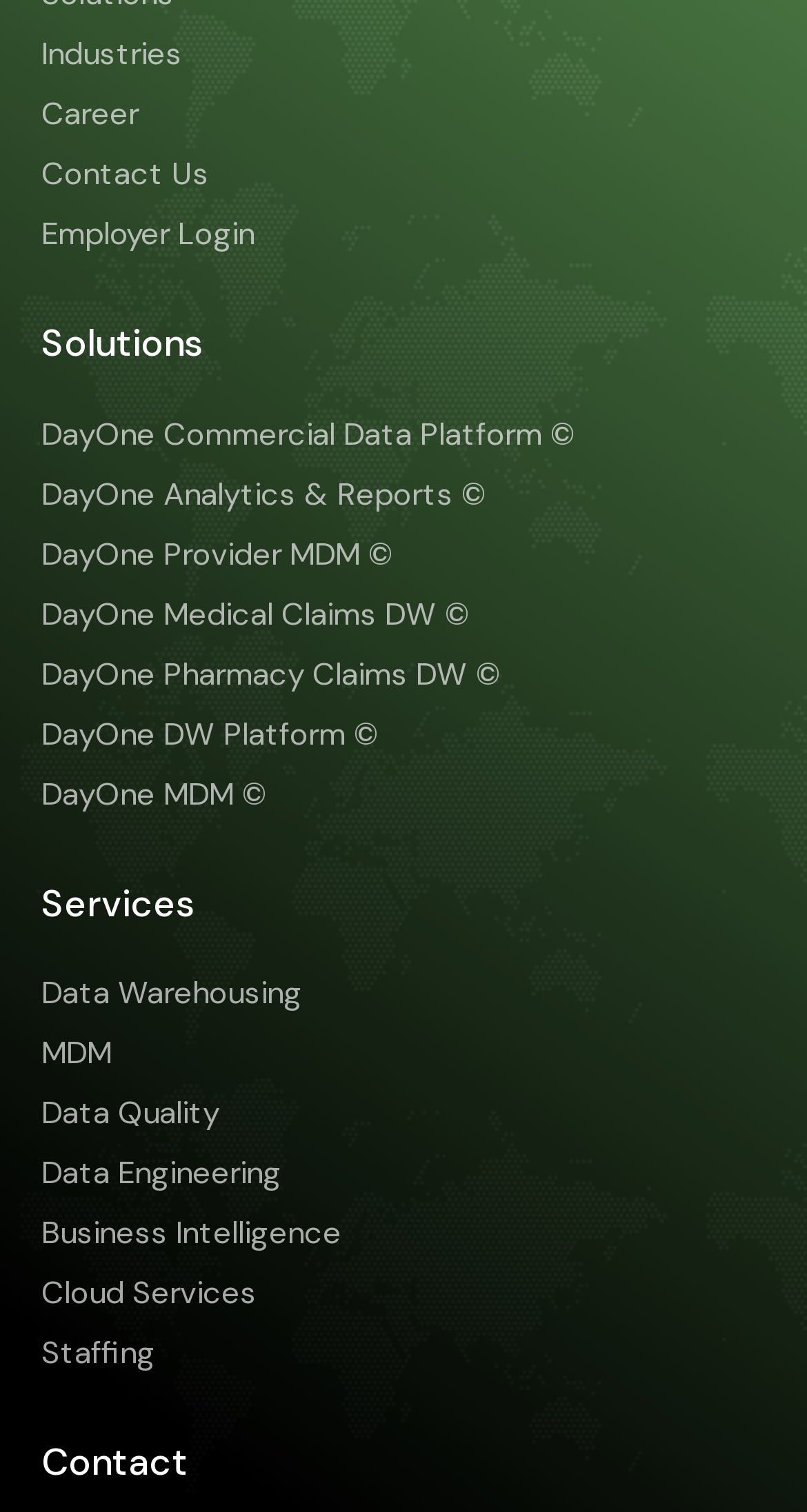Identify the bounding box coordinates of the clickable region necessary to fulfill the following instruction: "Contact Us". The bounding box coordinates should be four float numbers between 0 and 1, i.e., [left, top, right, bottom].

[0.051, 0.099, 0.949, 0.132]